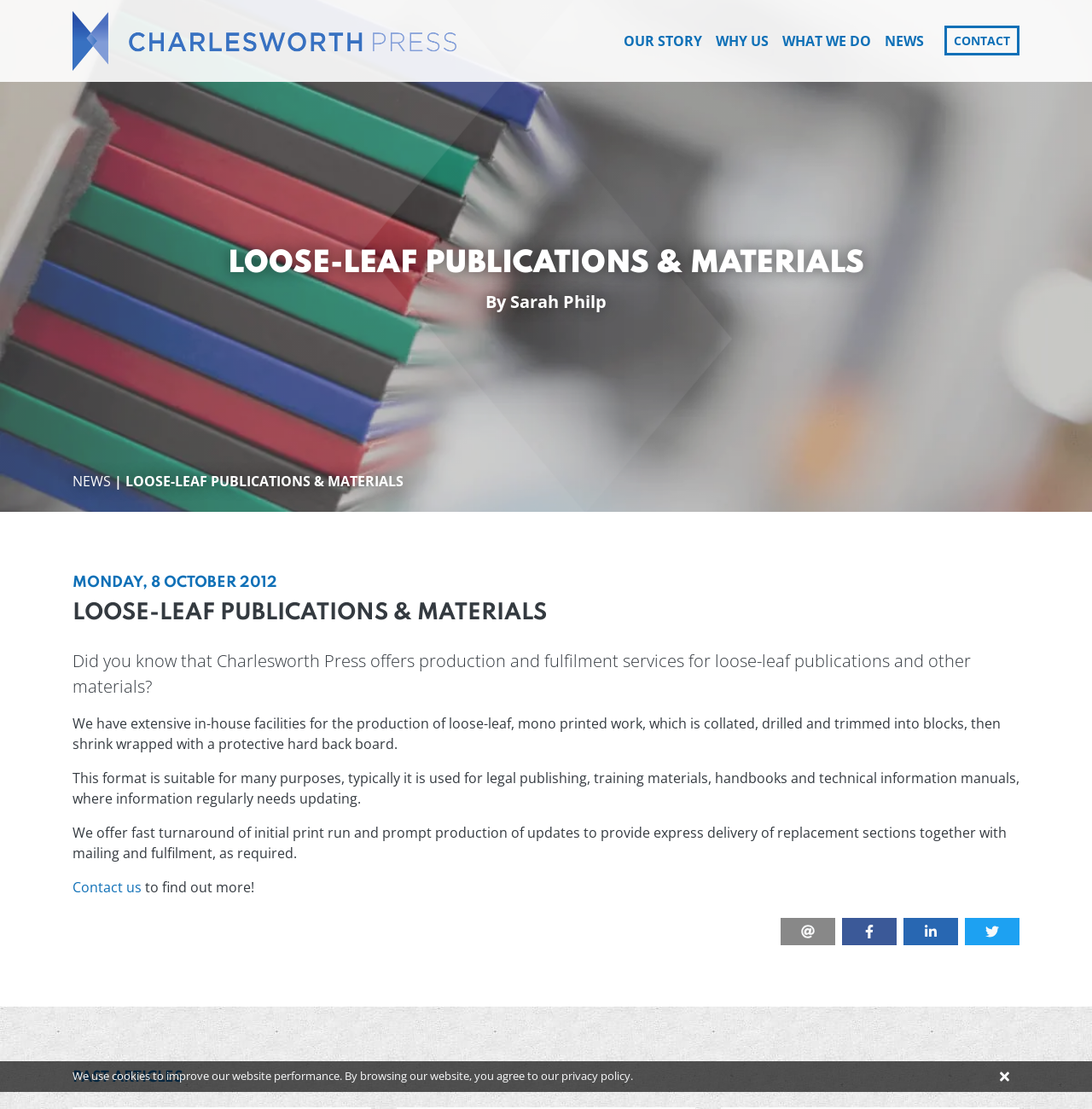Please find the bounding box coordinates of the element that must be clicked to perform the given instruction: "Contact us". The coordinates should be four float numbers from 0 to 1, i.e., [left, top, right, bottom].

[0.865, 0.023, 0.934, 0.05]